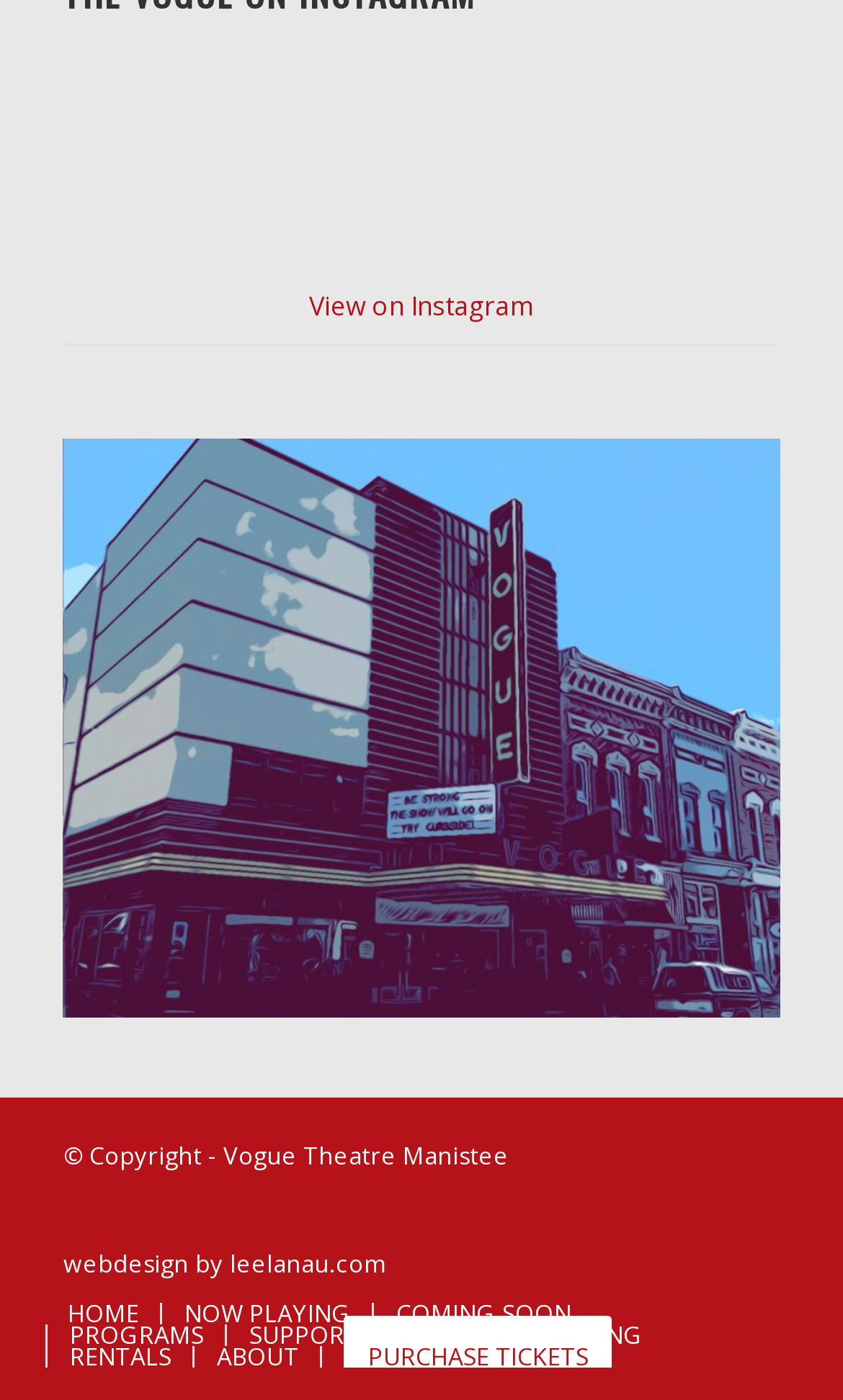Respond with a single word or phrase:
What is the website's copyright information?

Vogue Theatre Manistee